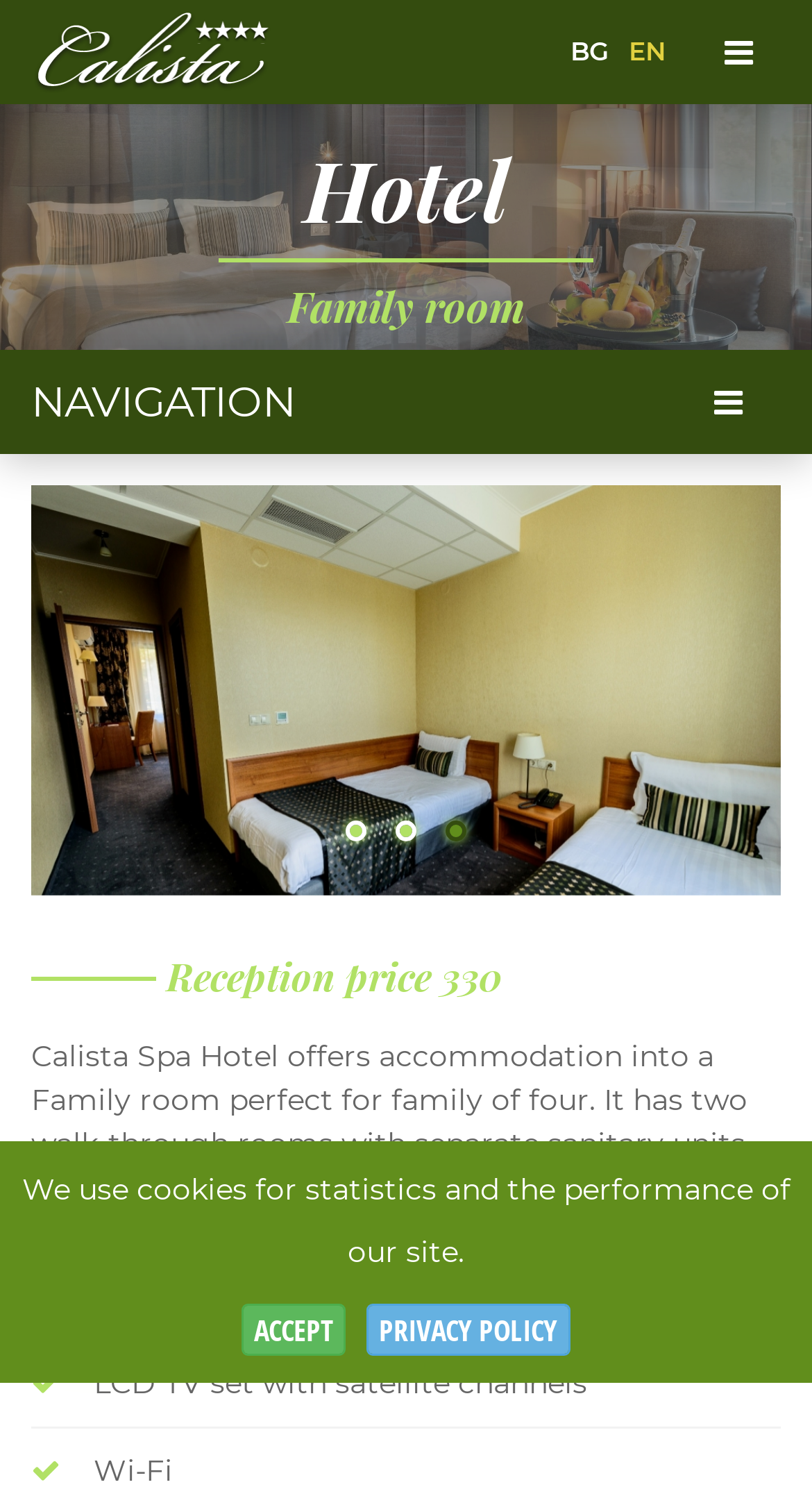For the given element description Privacy Policy, determine the bounding box coordinates of the UI element. The coordinates should follow the format (top-left x, top-left y, bottom-right x, bottom-right y) and be within the range of 0 to 1.

[0.451, 0.866, 0.703, 0.901]